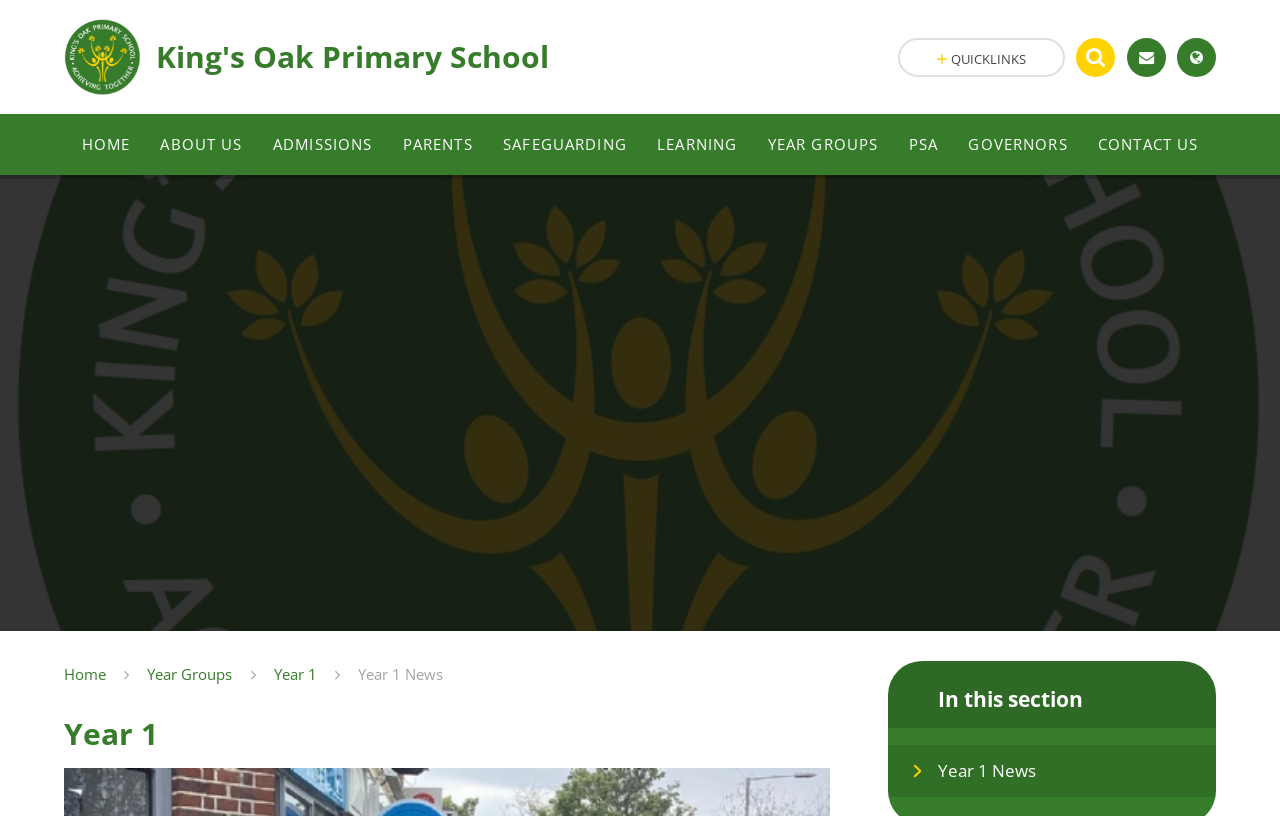Identify the bounding box coordinates for the region of the element that should be clicked to carry out the instruction: "go to home page". The bounding box coordinates should be four float numbers between 0 and 1, i.e., [left, top, right, bottom].

[0.052, 0.14, 0.114, 0.214]